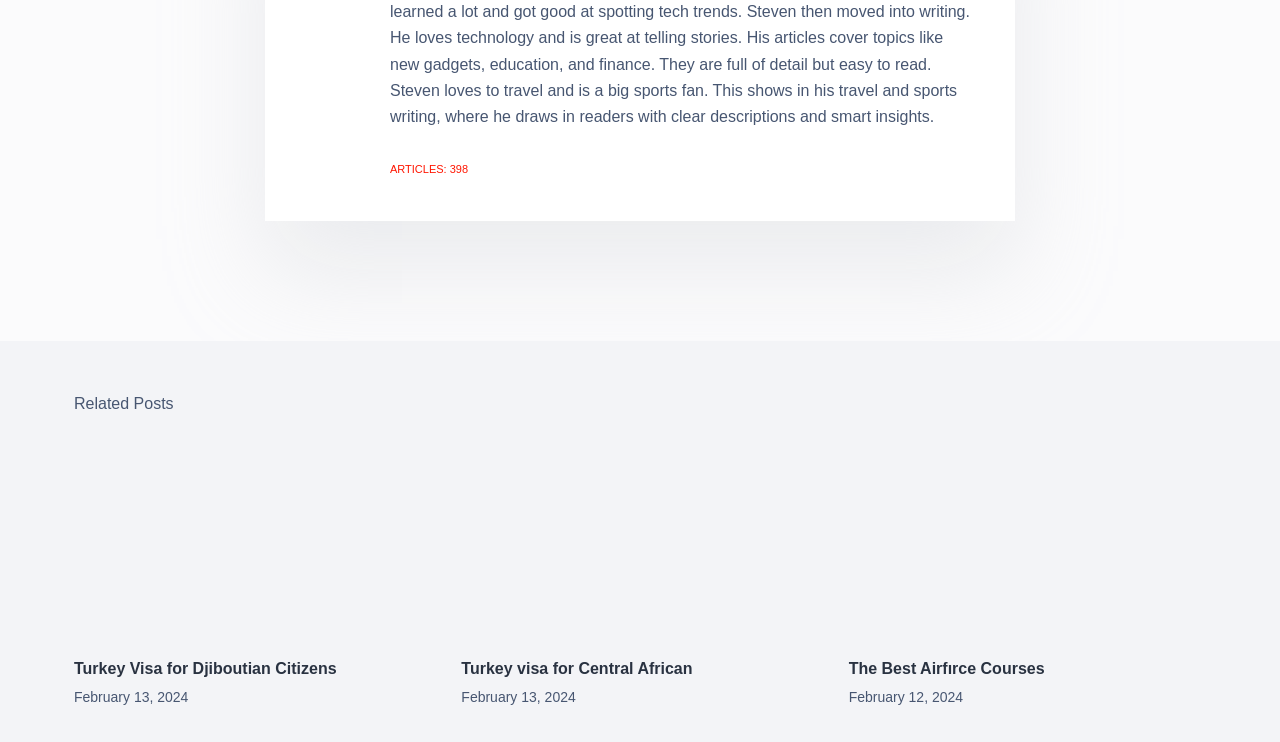Please reply with a single word or brief phrase to the question: 
What is the topic of the third article?

Airfırce Courses